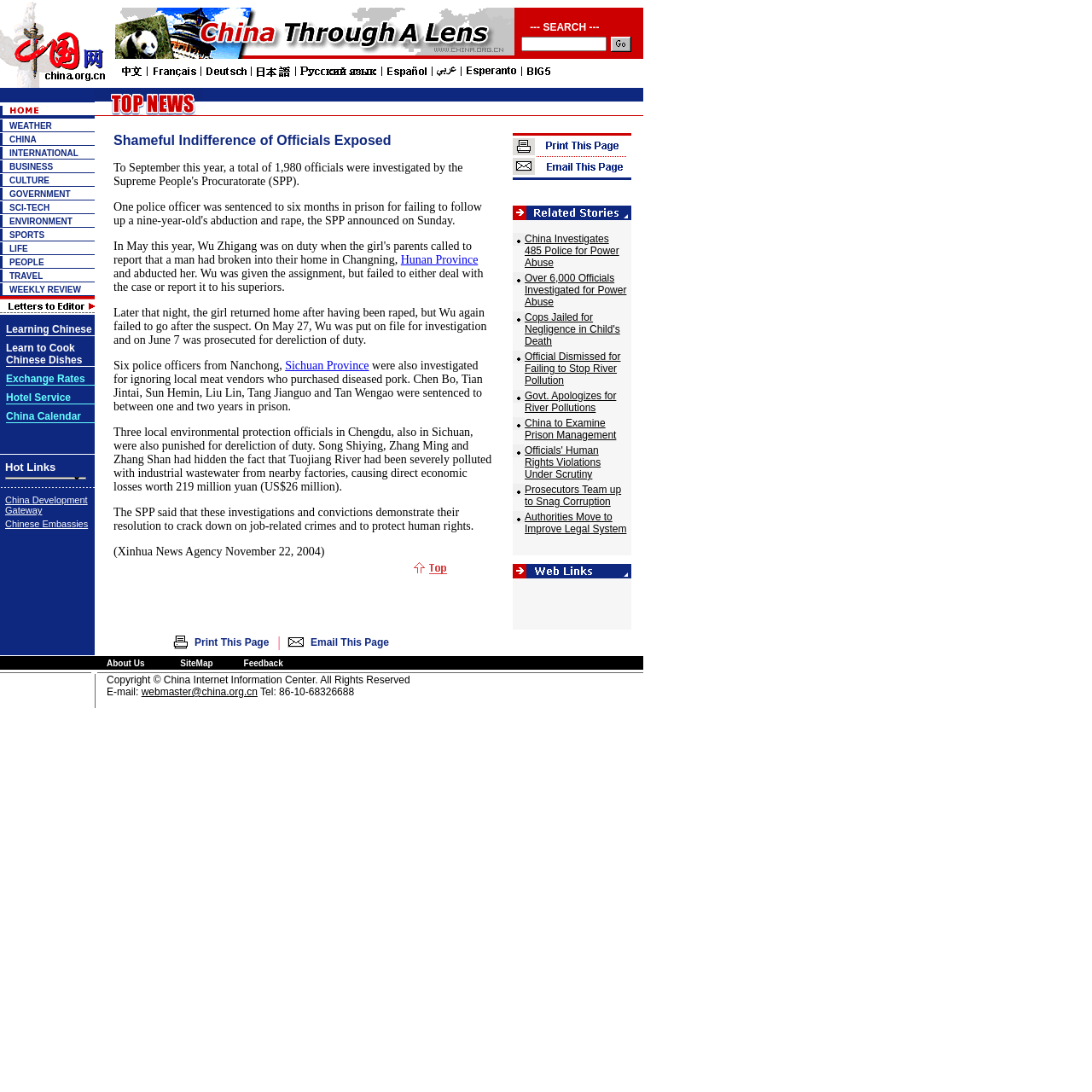Locate the bounding box coordinates of the area to click to fulfill this instruction: "Read the article by Howard Gleckman". The bounding box should be presented as four float numbers between 0 and 1, in the order [left, top, right, bottom].

None